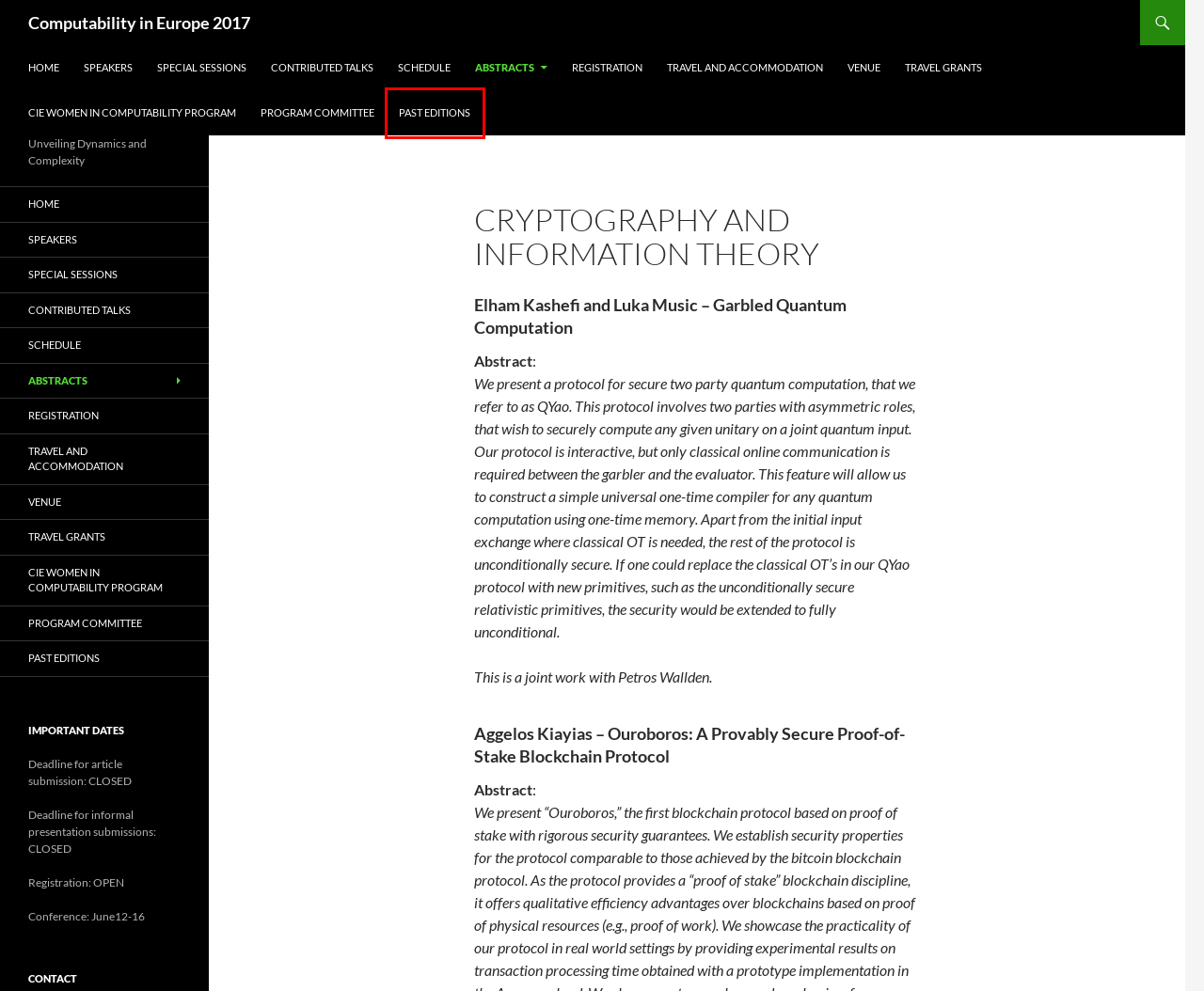Analyze the screenshot of a webpage featuring a red rectangle around an element. Pick the description that best fits the new webpage after interacting with the element inside the red bounding box. Here are the candidates:
A. Computability in Europe 2017 | Unveiling Dynamics and Complexity
B. Special Sessions | Computability in Europe 2017
C. Speakers | Computability in Europe 2017
D. Travel and accommodation | Computability in Europe 2017
E. Schedule | Computability in Europe 2017
F. Registration | Computability in Europe 2017
G. Past Editions | Computability in Europe 2017
H. Program Committee | Computability in Europe 2017

G